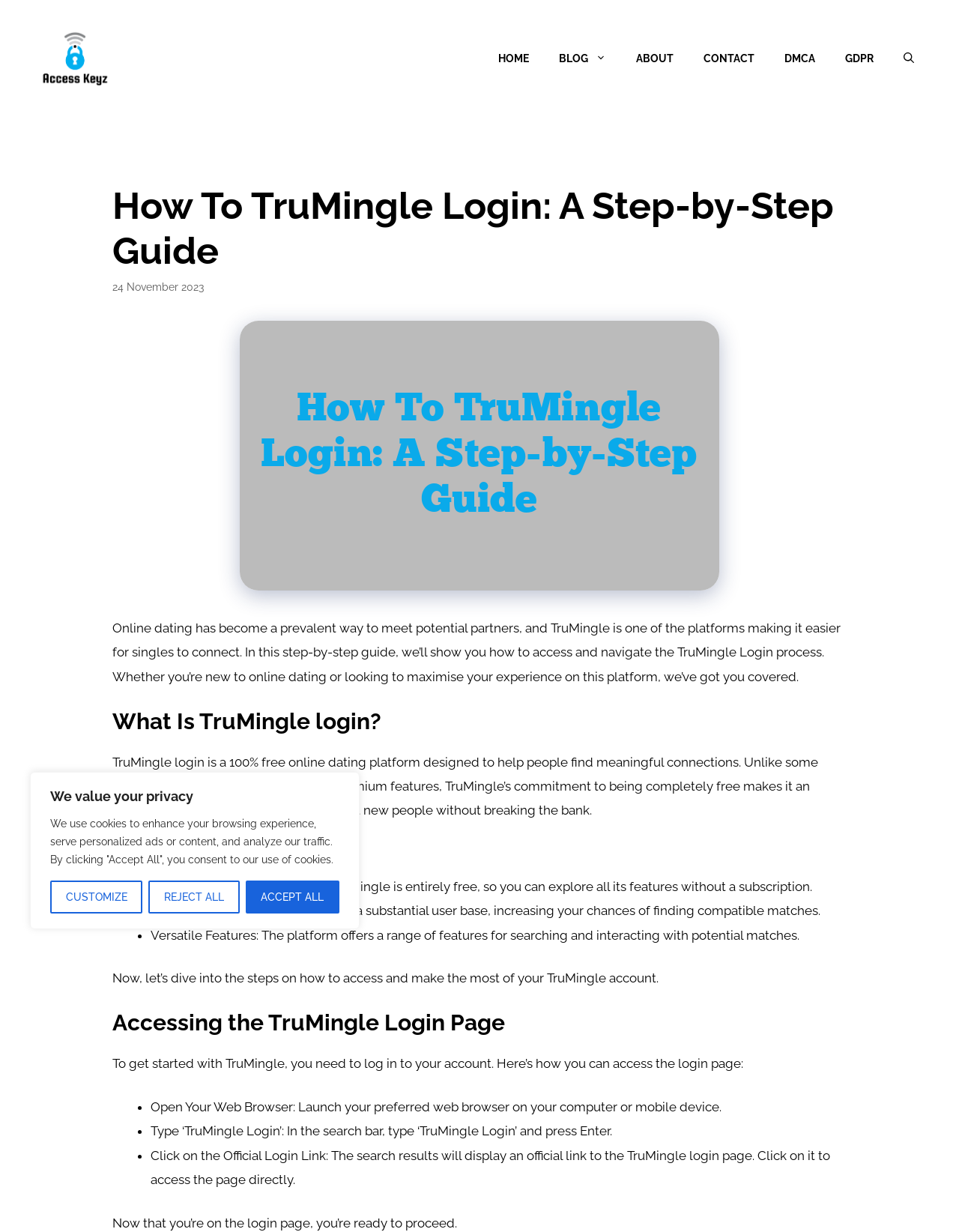Locate the bounding box coordinates of the area you need to click to fulfill this instruction: 'Click on the 'CUSTOMIZE' button'. The coordinates must be in the form of four float numbers ranging from 0 to 1: [left, top, right, bottom].

[0.052, 0.715, 0.149, 0.741]